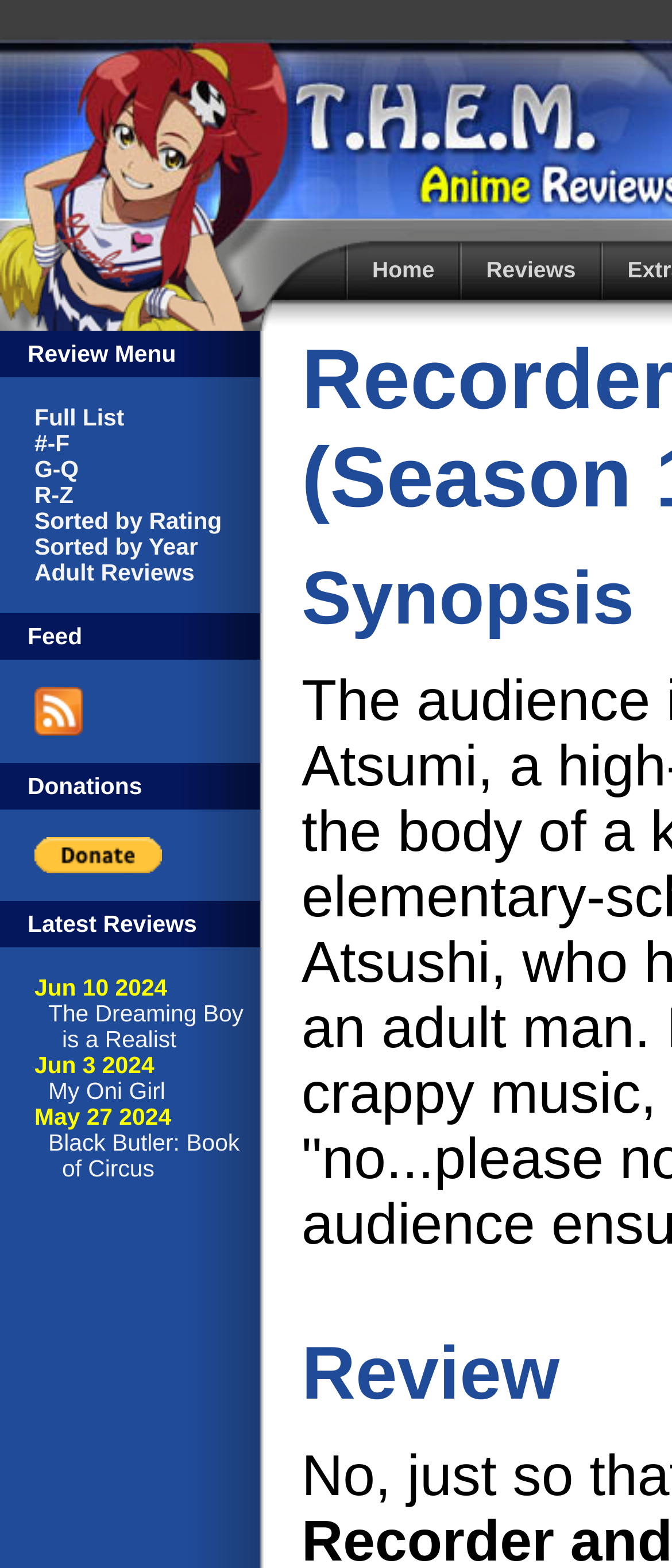Please provide a detailed answer to the question below by examining the image:
How many StaticText elements are there in the 'Latest Reviews' section?

In the 'Latest Reviews' section, I found 3 StaticText elements: 'Jun 10 2024', 'Jun 3 2024', and 'May 27 2024', which are located below the 'Latest Reviews' heading.